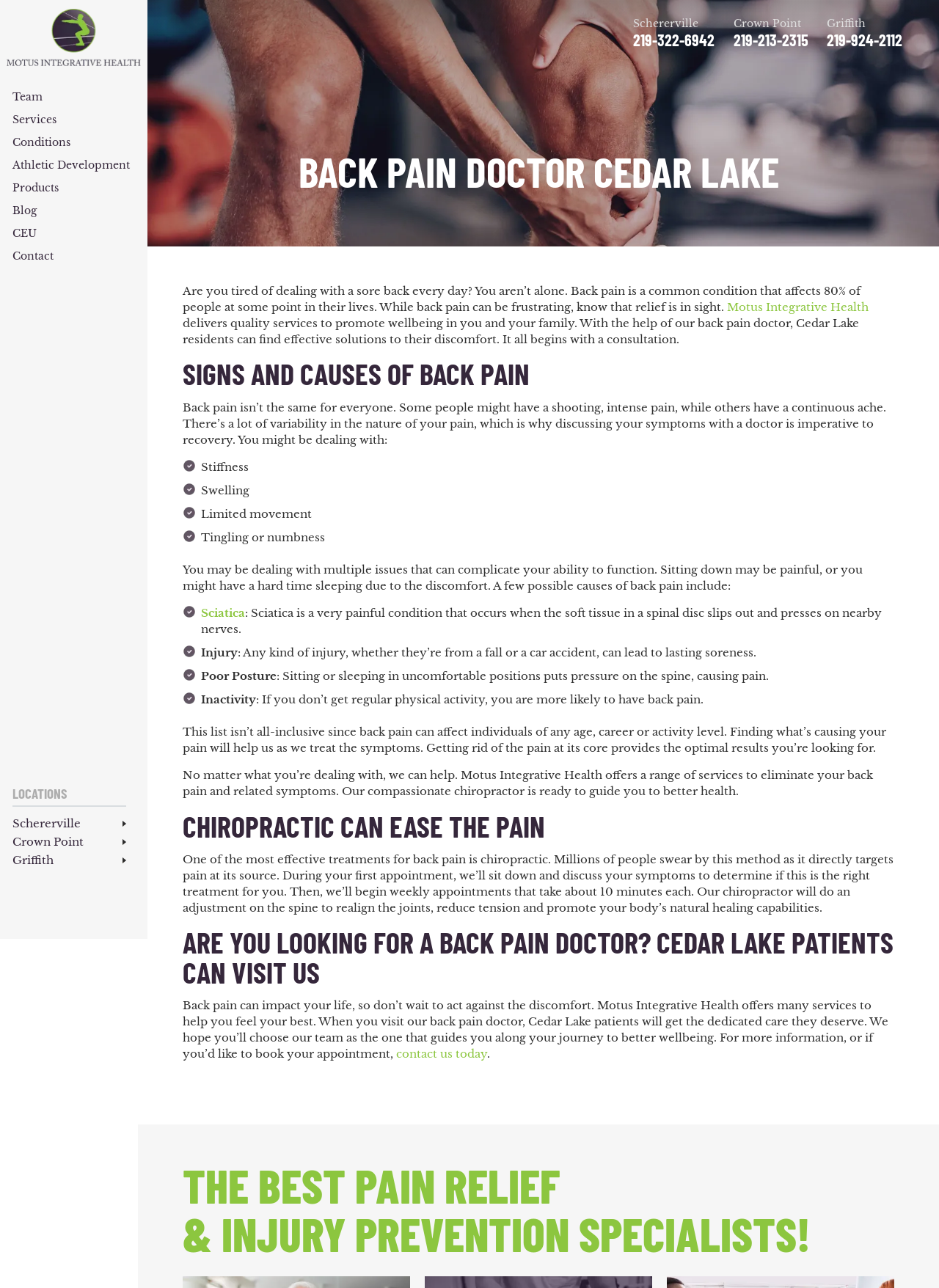Please provide a one-word or short phrase answer to the question:
What is the name of the health organization?

Motus Integrative Health